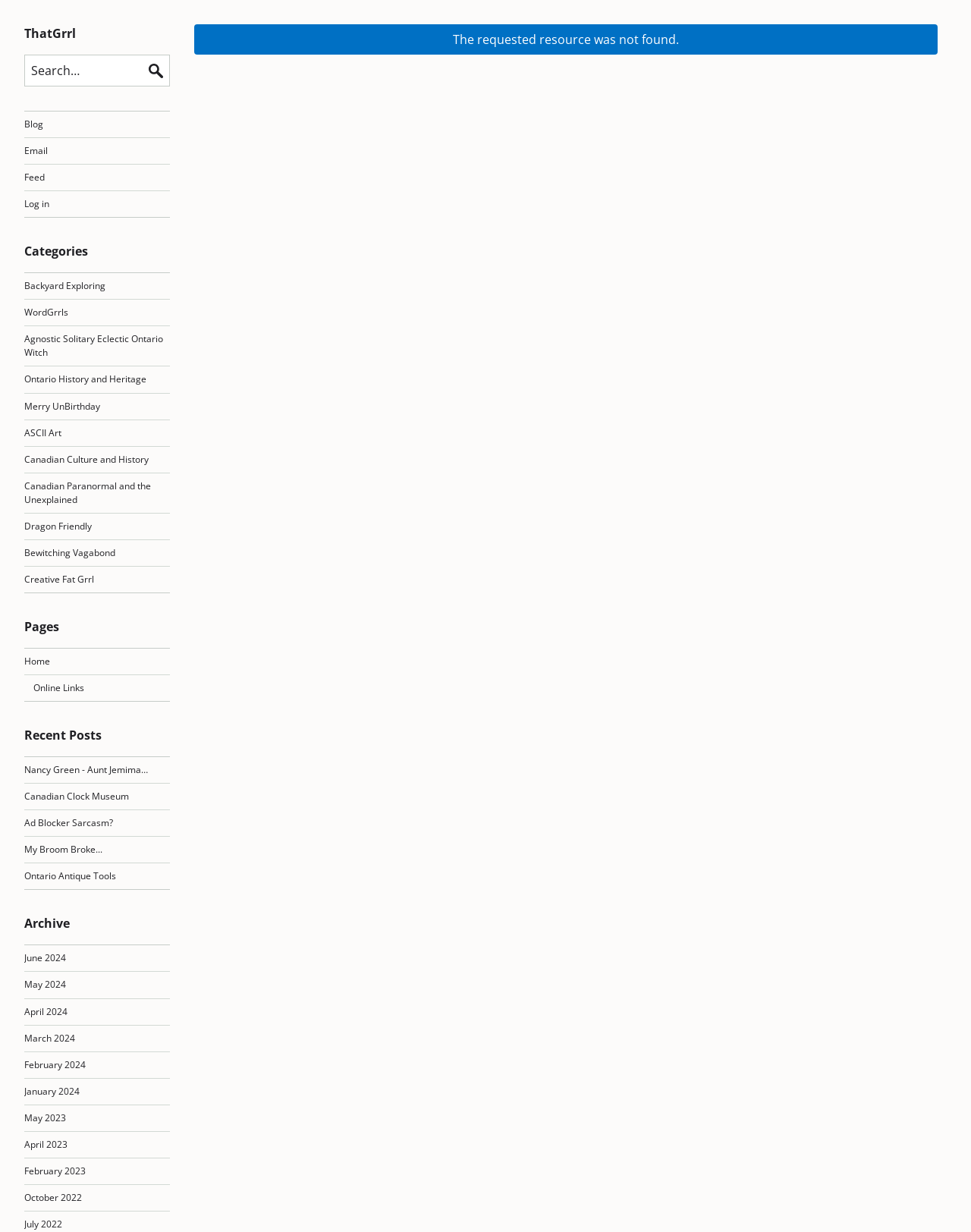How many months are listed in the archive?
Please use the image to provide an in-depth answer to the question.

The archive section lists months with corresponding links. There are 10 months listed, ranging from June 2024 to July 2022.